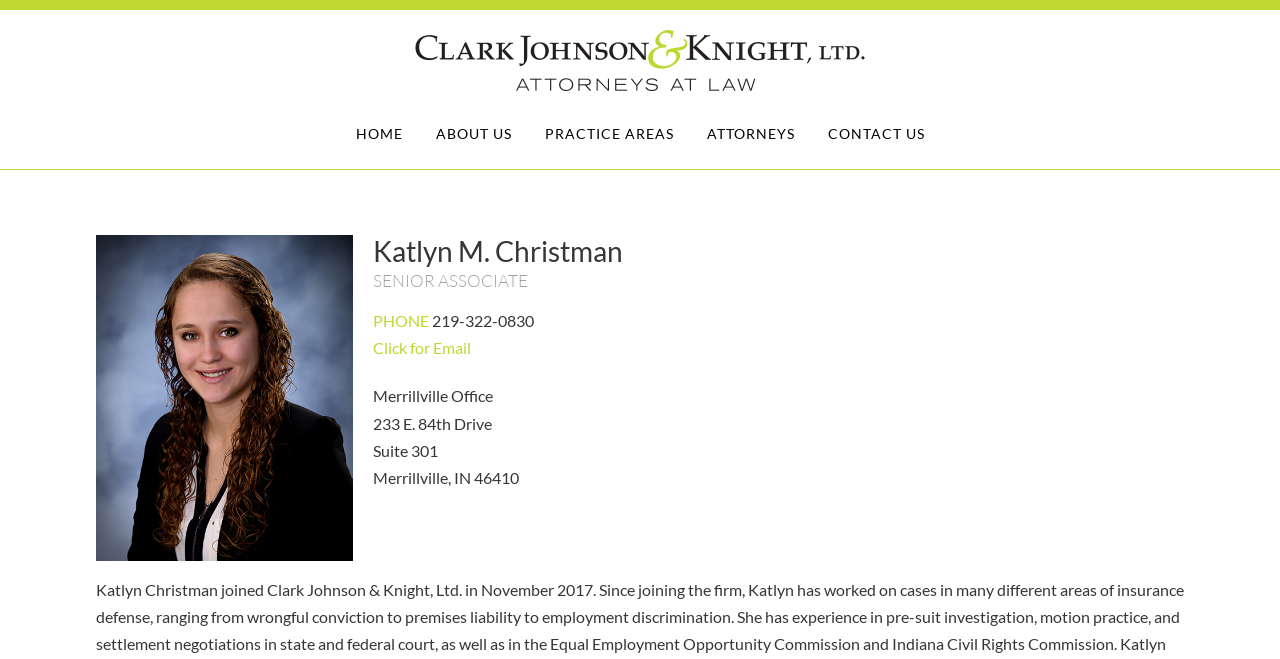How many images are there on the page?
Please answer the question as detailed as possible based on the image.

I counted the number of image elements on the page, which are the logo image and the image associated with Katlyn M. Christman's profile.